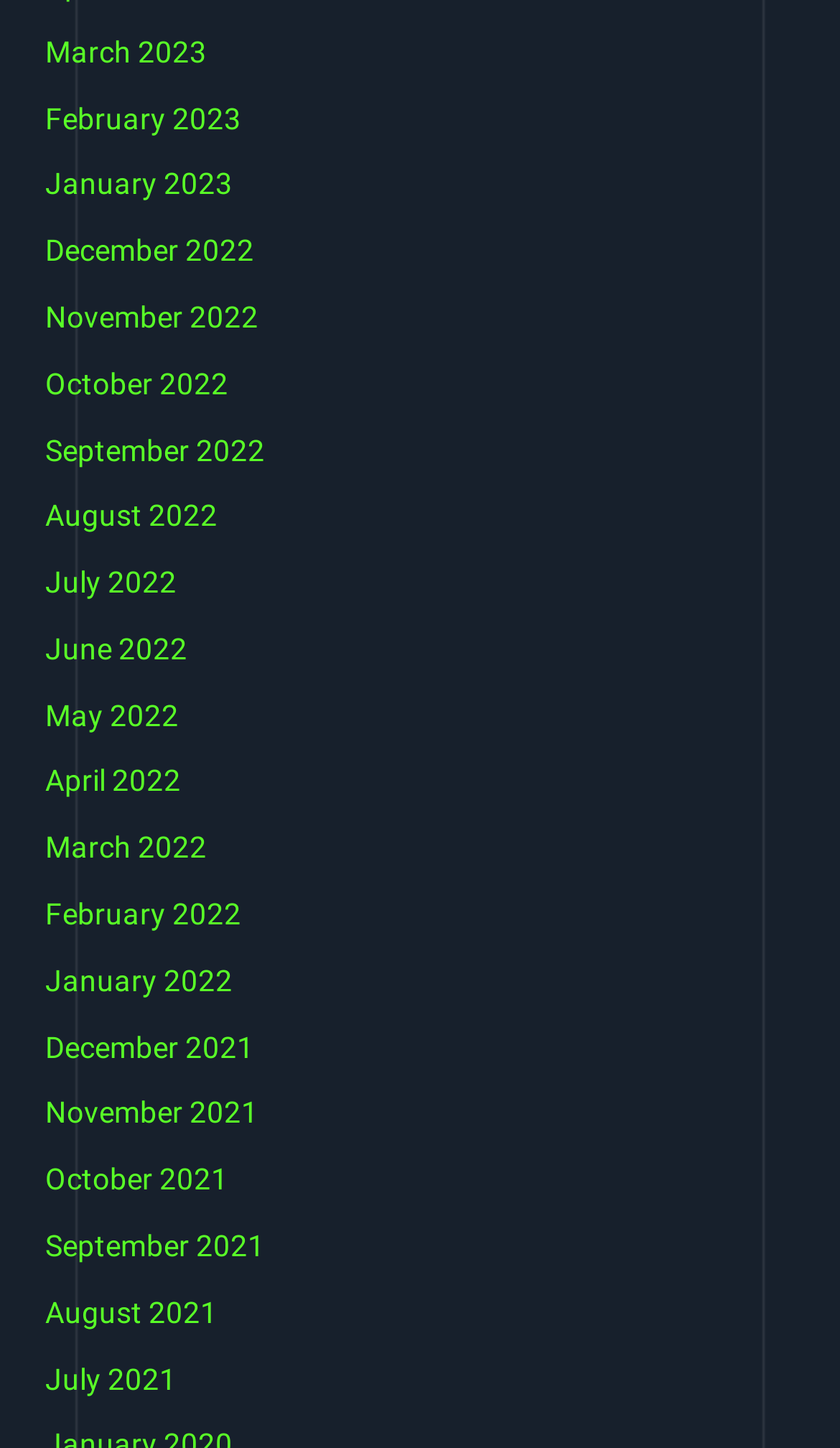What is the most recent month listed?
Using the image provided, answer with just one word or phrase.

March 2023